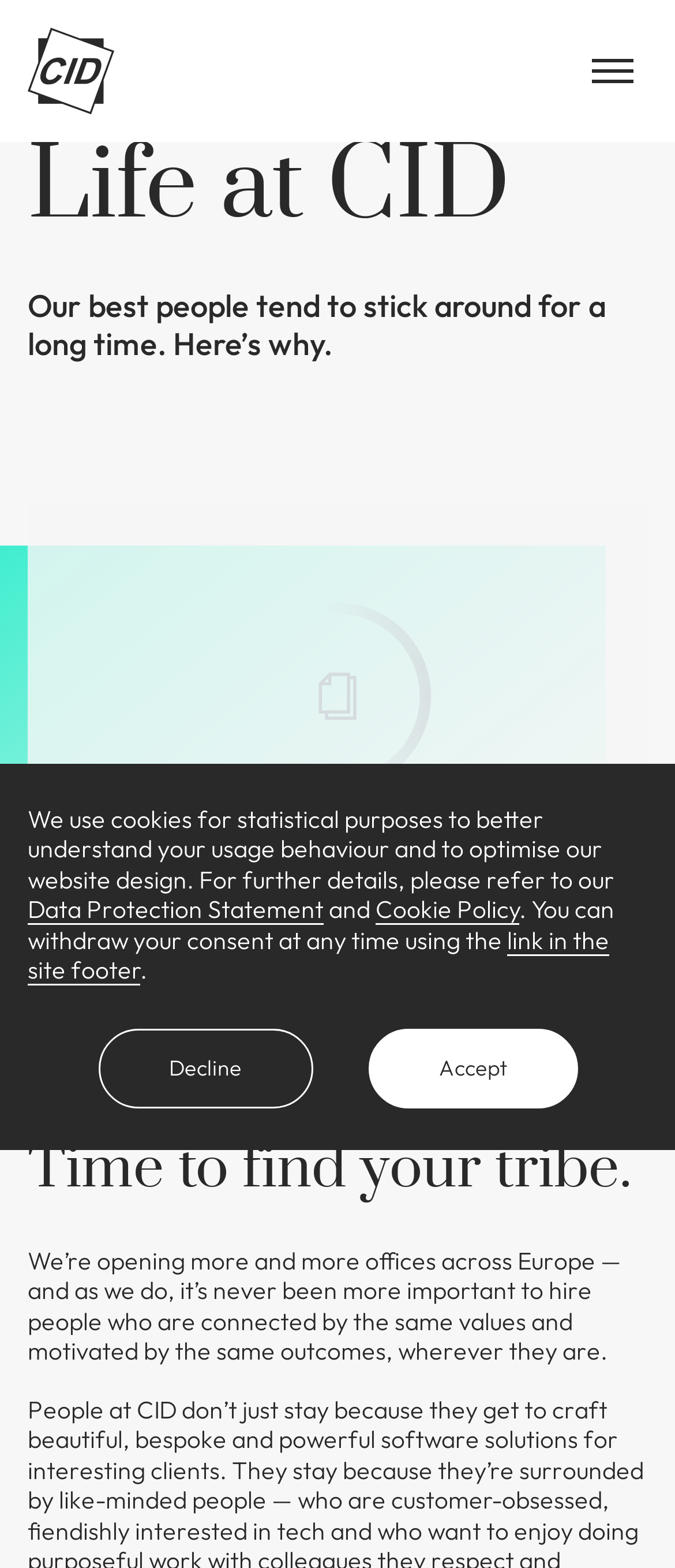Please find and generate the text of the main header of the webpage.

Life at CID